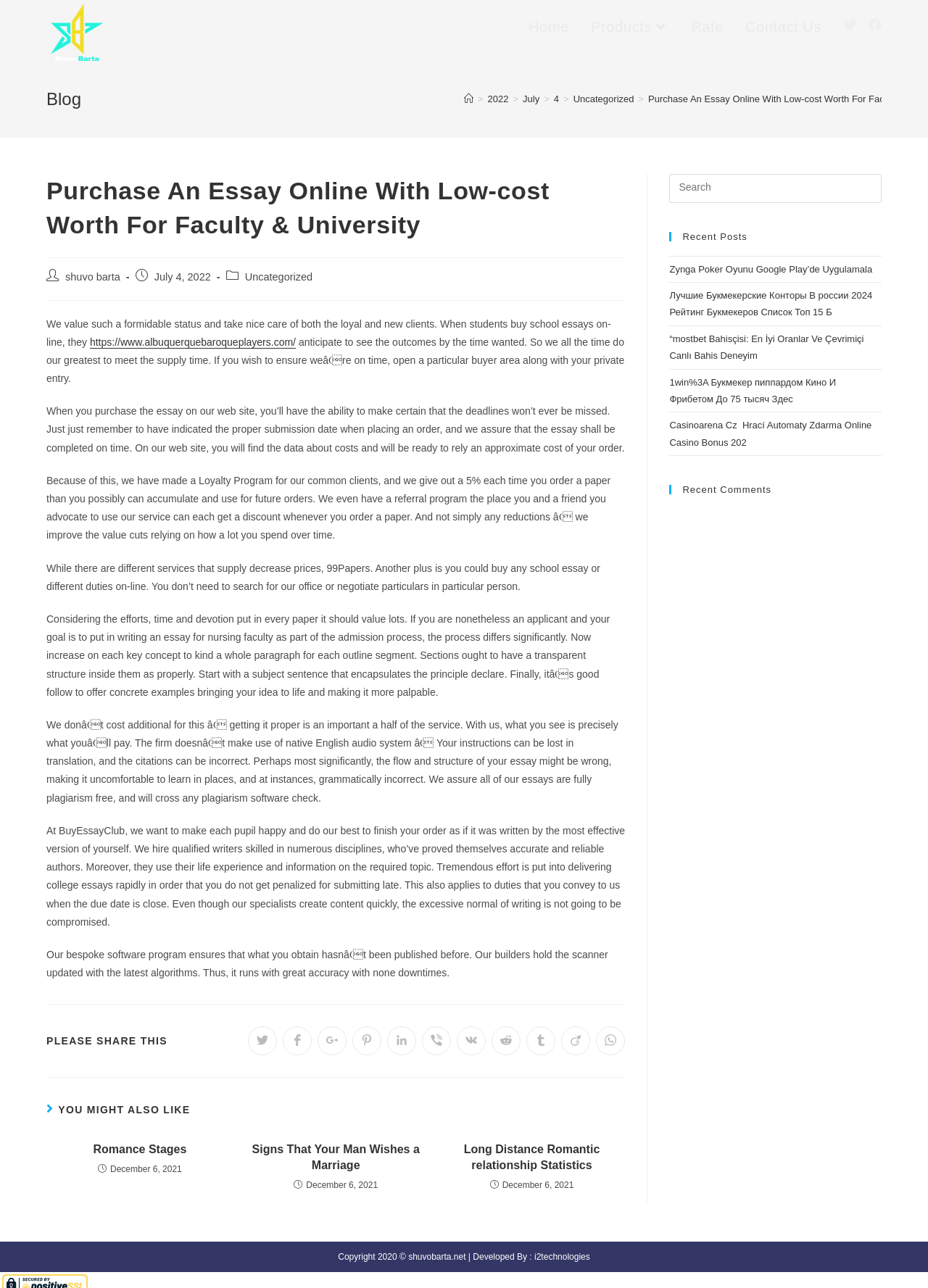Please find the bounding box coordinates of the element that must be clicked to perform the given instruction: "Click on the 'Home' link". The coordinates should be four float numbers from 0 to 1, i.e., [left, top, right, bottom].

[0.558, 0.0, 0.625, 0.042]